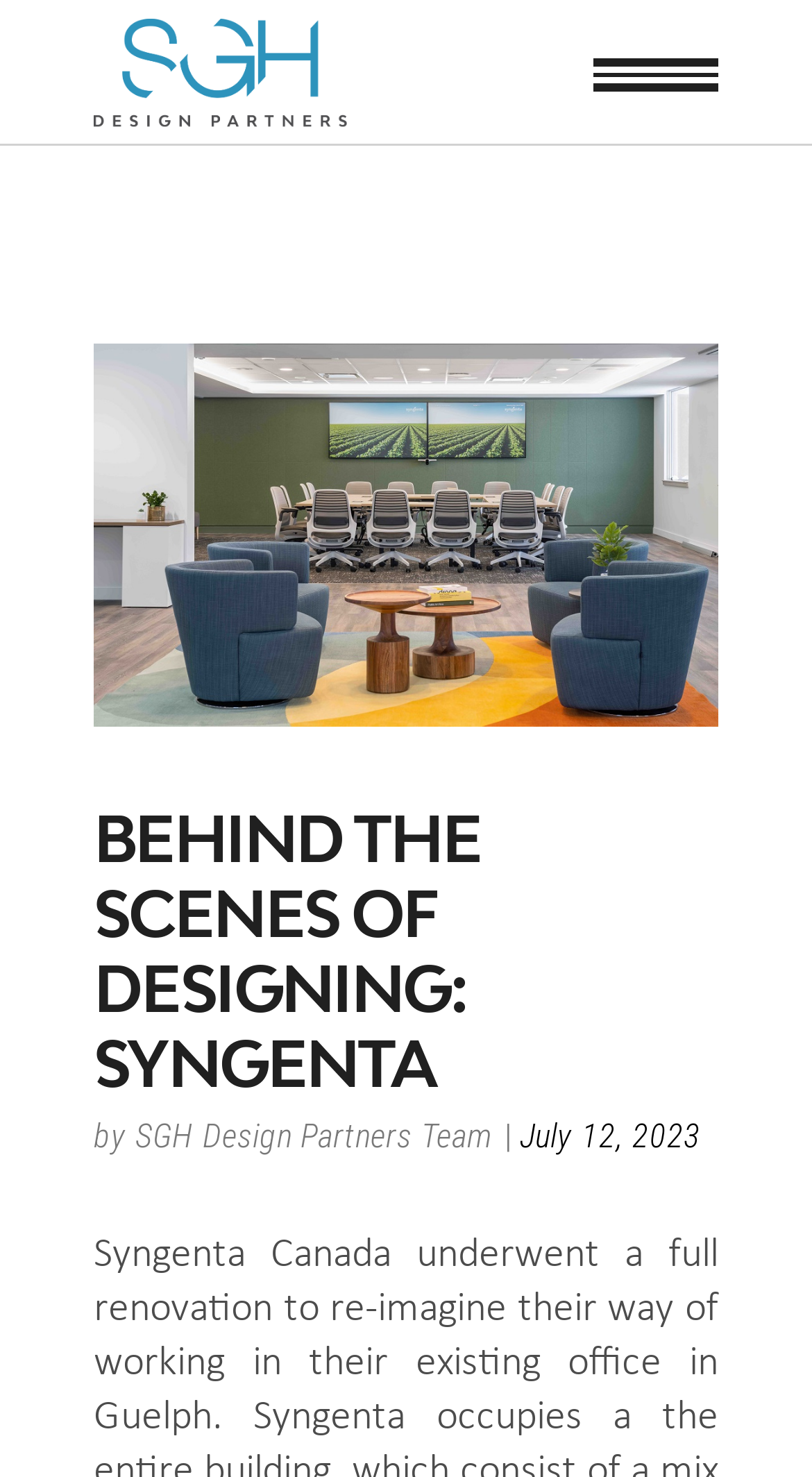From the webpage screenshot, identify the region described by July 12, 2023. Provide the bounding box coordinates as (top-left x, top-left y, bottom-right x, bottom-right y), with each value being a floating point number between 0 and 1.

[0.64, 0.755, 0.864, 0.782]